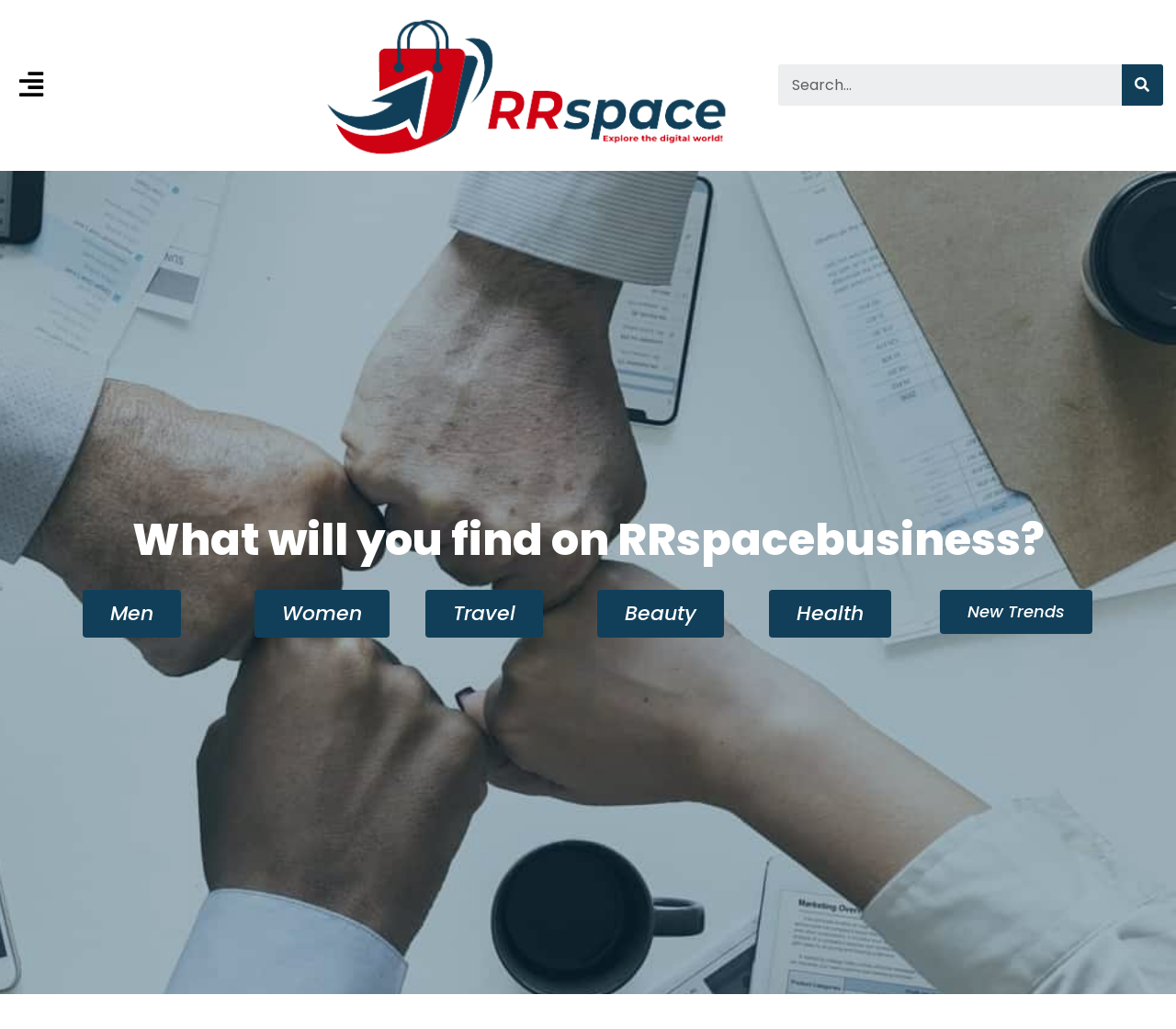Give a succinct answer to this question in a single word or phrase: 
How many categories are listed below the search bar?

6